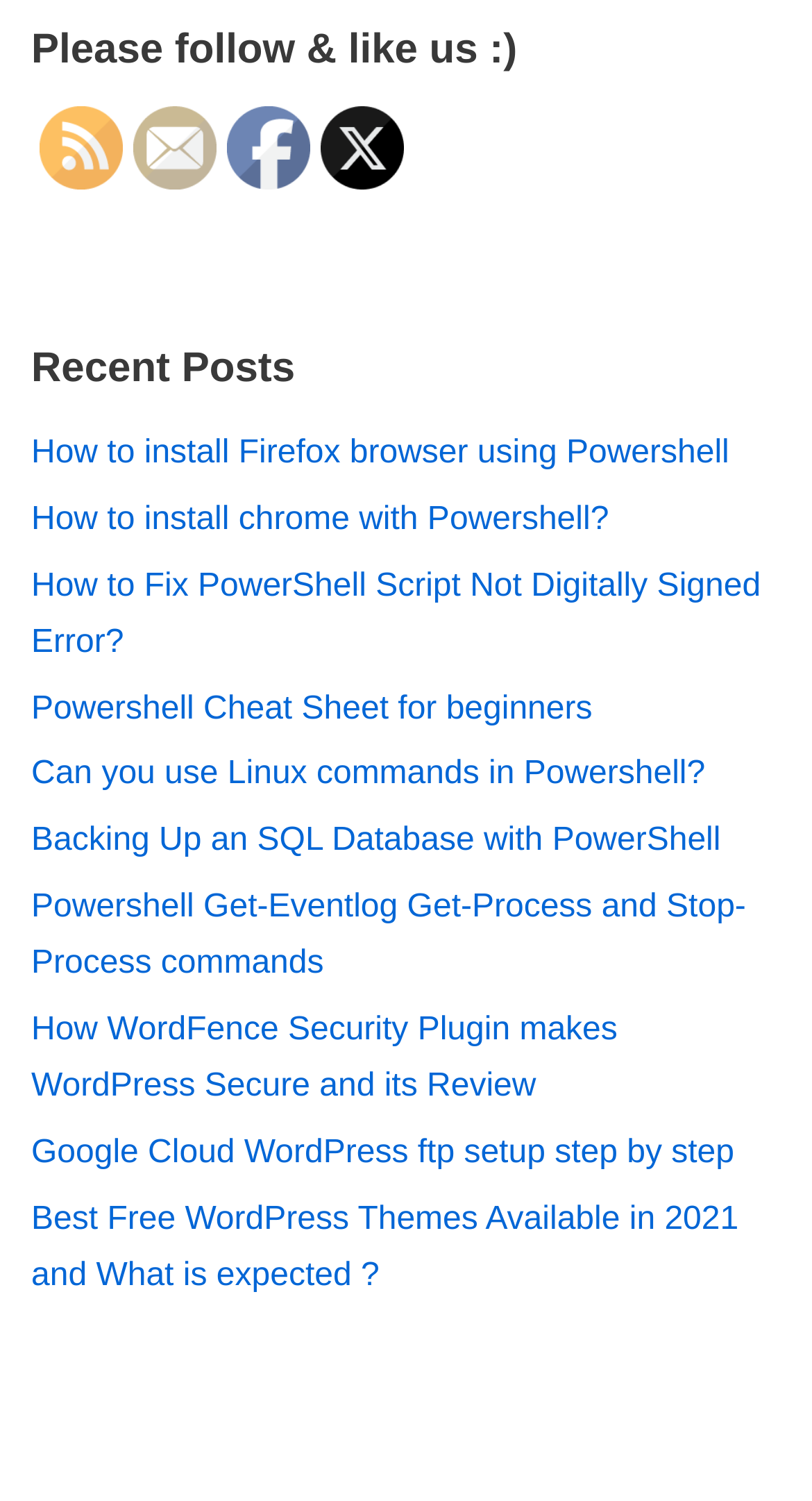Identify the bounding box coordinates of the element that should be clicked to fulfill this task: "Check out the Powershell Cheat Sheet for beginners". The coordinates should be provided as four float numbers between 0 and 1, i.e., [left, top, right, bottom].

[0.038, 0.46, 0.729, 0.484]